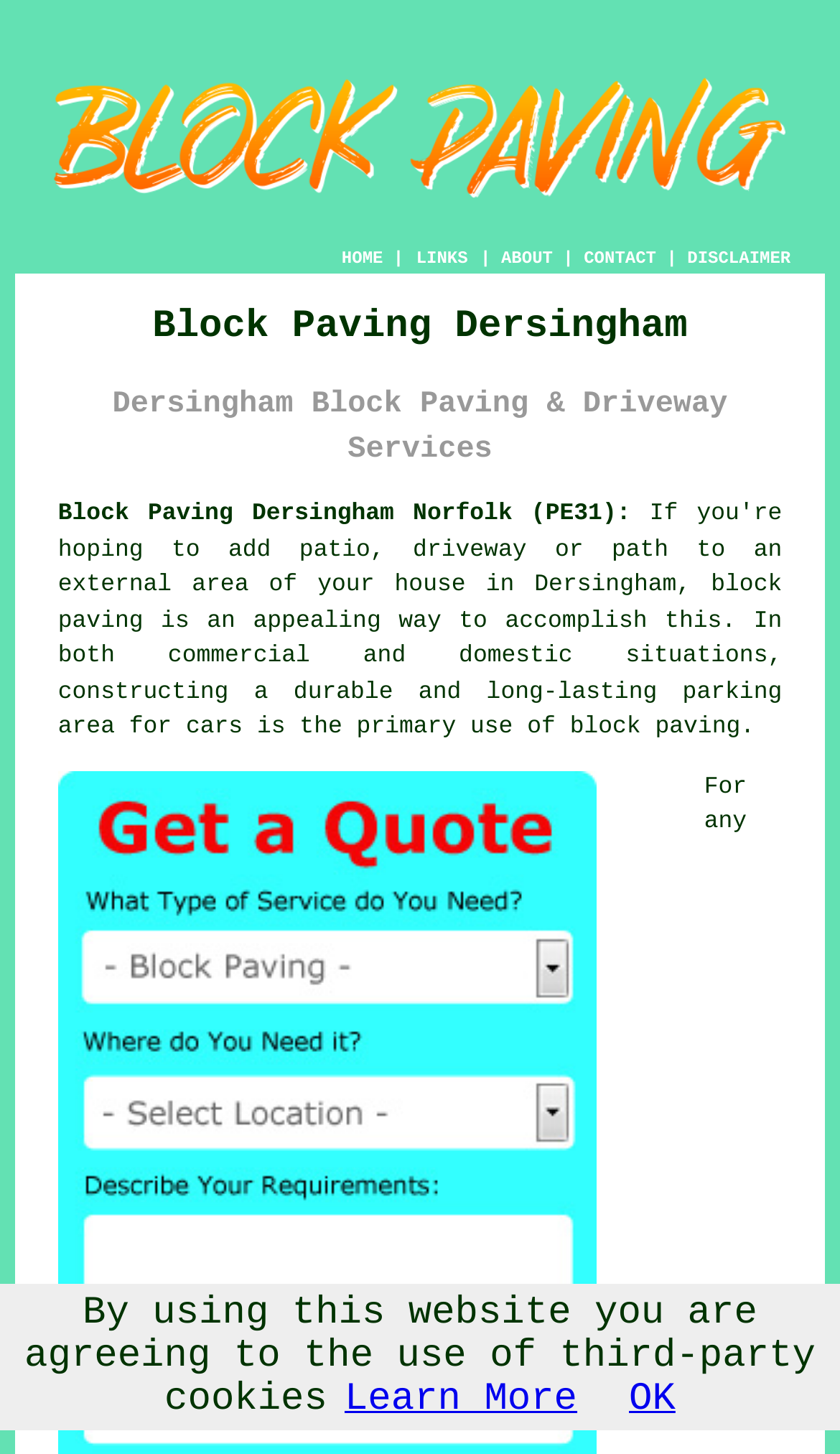Please analyze the image and provide a thorough answer to the question:
What is the purpose of the 'Learn More' link?

The 'Learn More' link is located at the bottom of the webpage, next to the text 'By using this website you are agreeing to the use of third-party cookies'. It suggests that the link provides more information about the use of third-party cookies on the website.